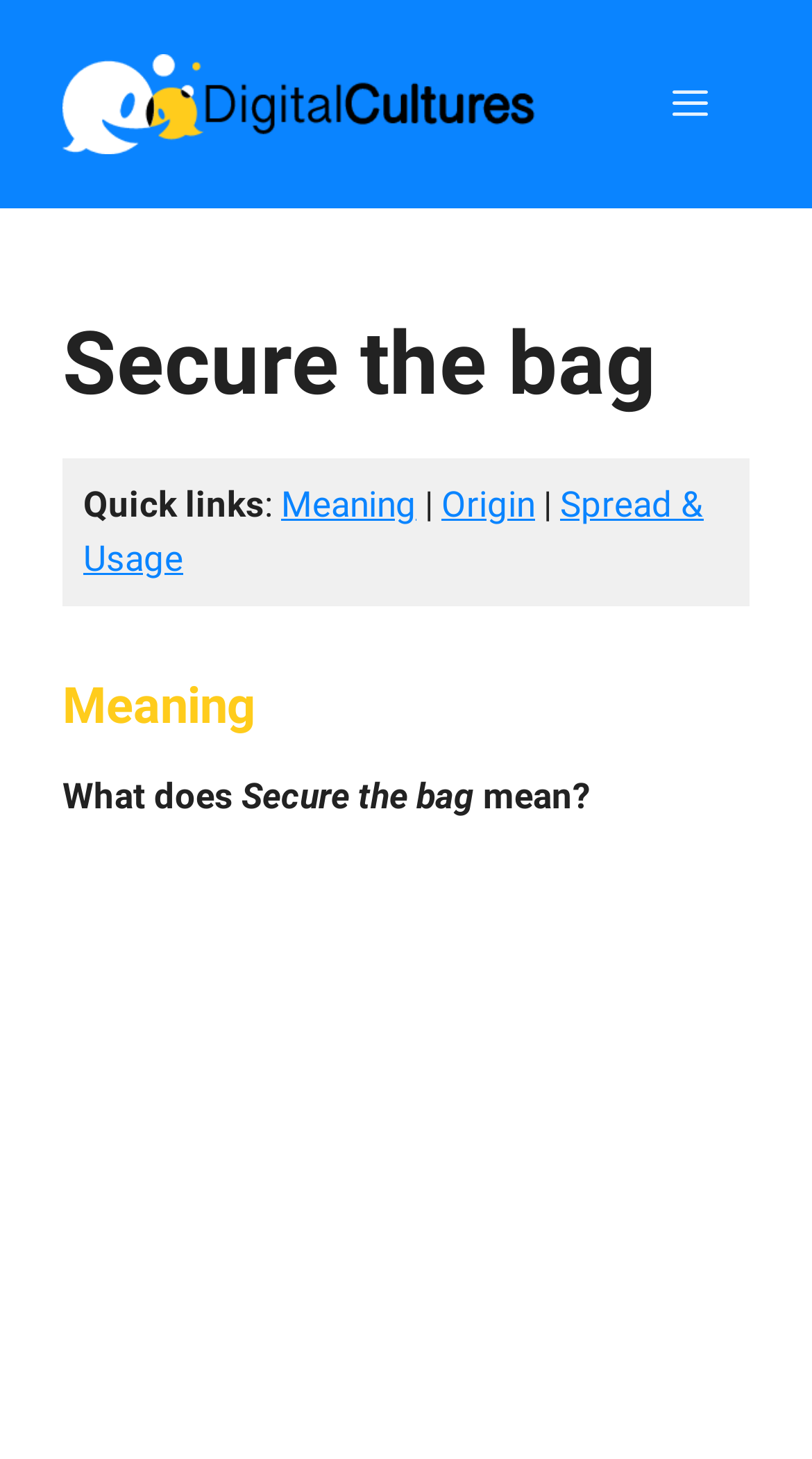Refer to the element description Meaning and identify the corresponding bounding box in the screenshot. Format the coordinates as (top-left x, top-left y, bottom-right x, bottom-right y) with values in the range of 0 to 1.

[0.346, 0.332, 0.513, 0.36]